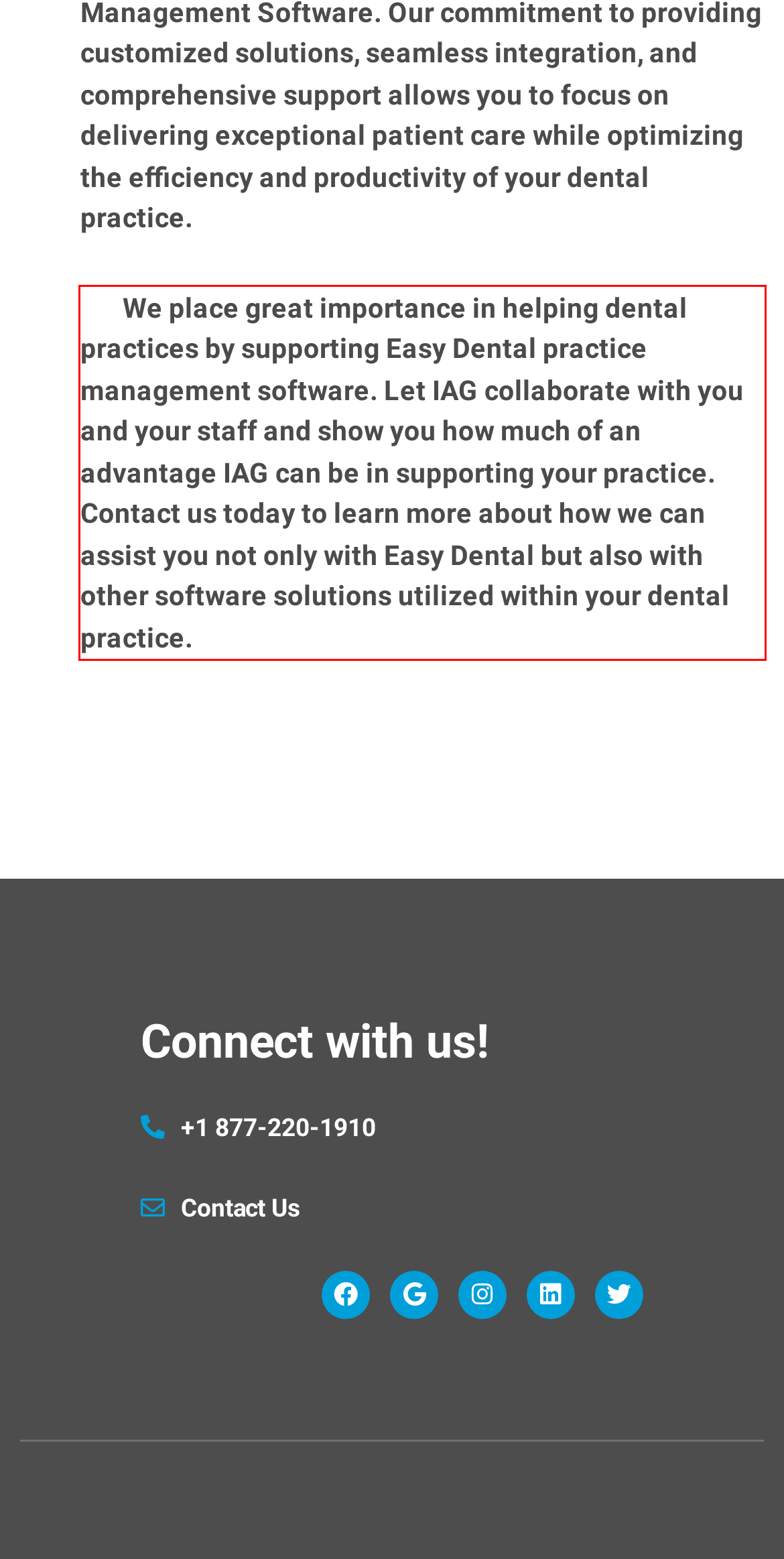Using the provided screenshot of a webpage, recognize the text inside the red rectangle bounding box by performing OCR.

We place great importance in helping dental practices by supporting Easy Dental practice management software. Let IAG collaborate with you and your staff and show you how much of an advantage IAG can be in supporting your practice. Contact us today to learn more about how we can assist you not only with Easy Dental but also with other software solutions utilized within your dental practice.